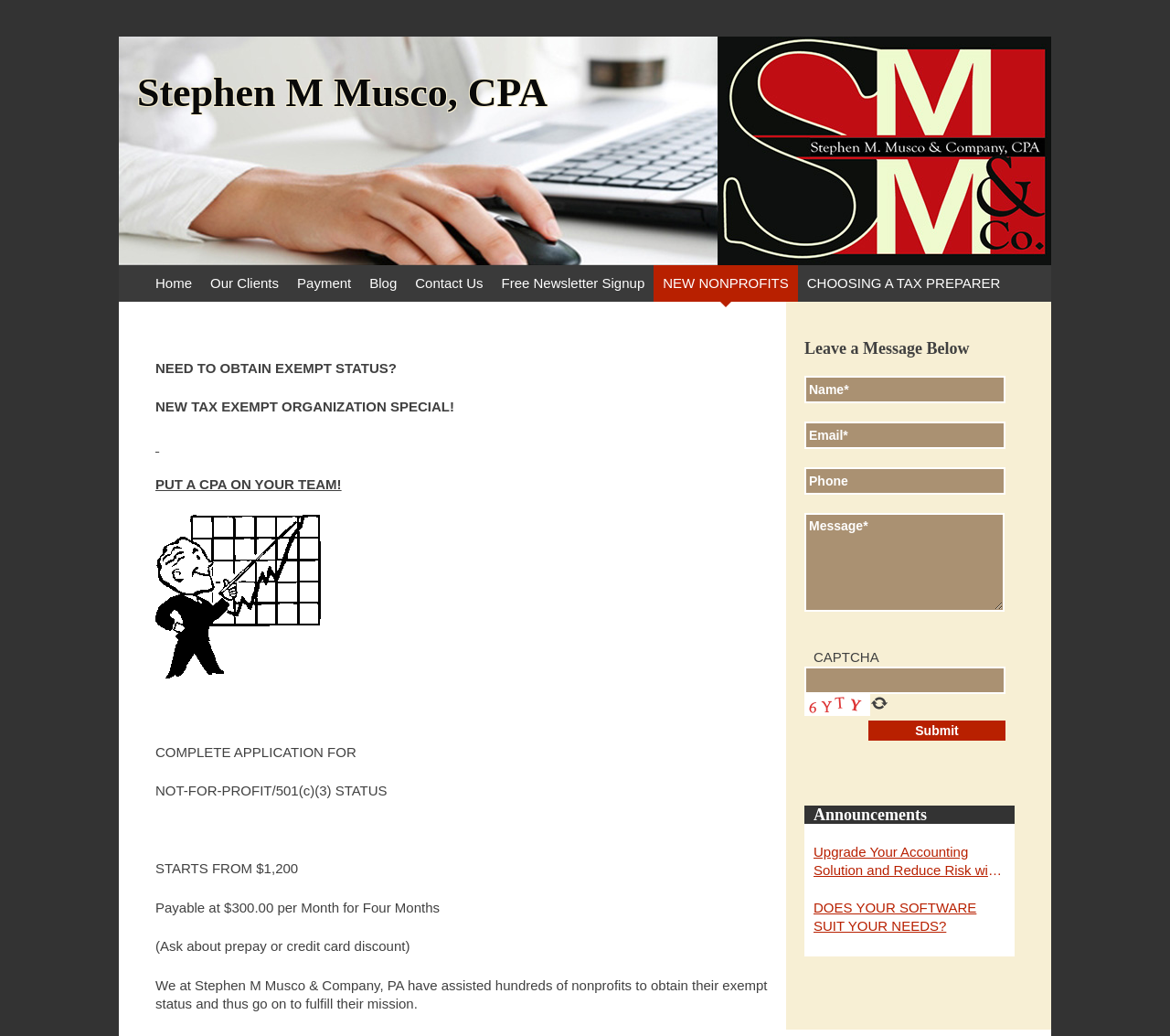Identify the bounding box coordinates for the element you need to click to achieve the following task: "Enter the 'Message'". The coordinates must be four float values ranging from 0 to 1, formatted as [left, top, right, bottom].

[0.691, 0.5, 0.742, 0.515]